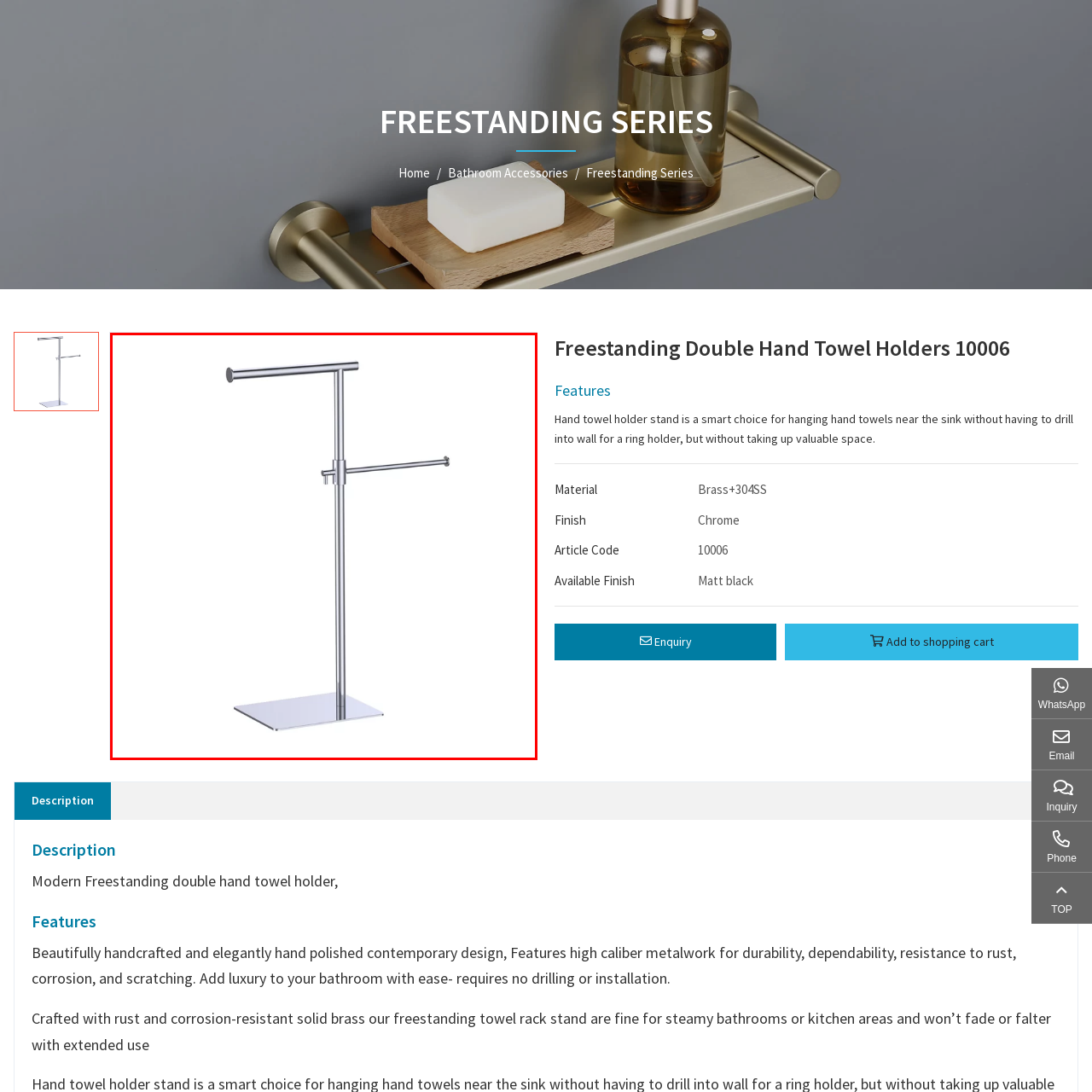Analyze the picture enclosed by the red bounding box and provide a single-word or phrase answer to this question:
Is the towel holder wall-mounted?

No